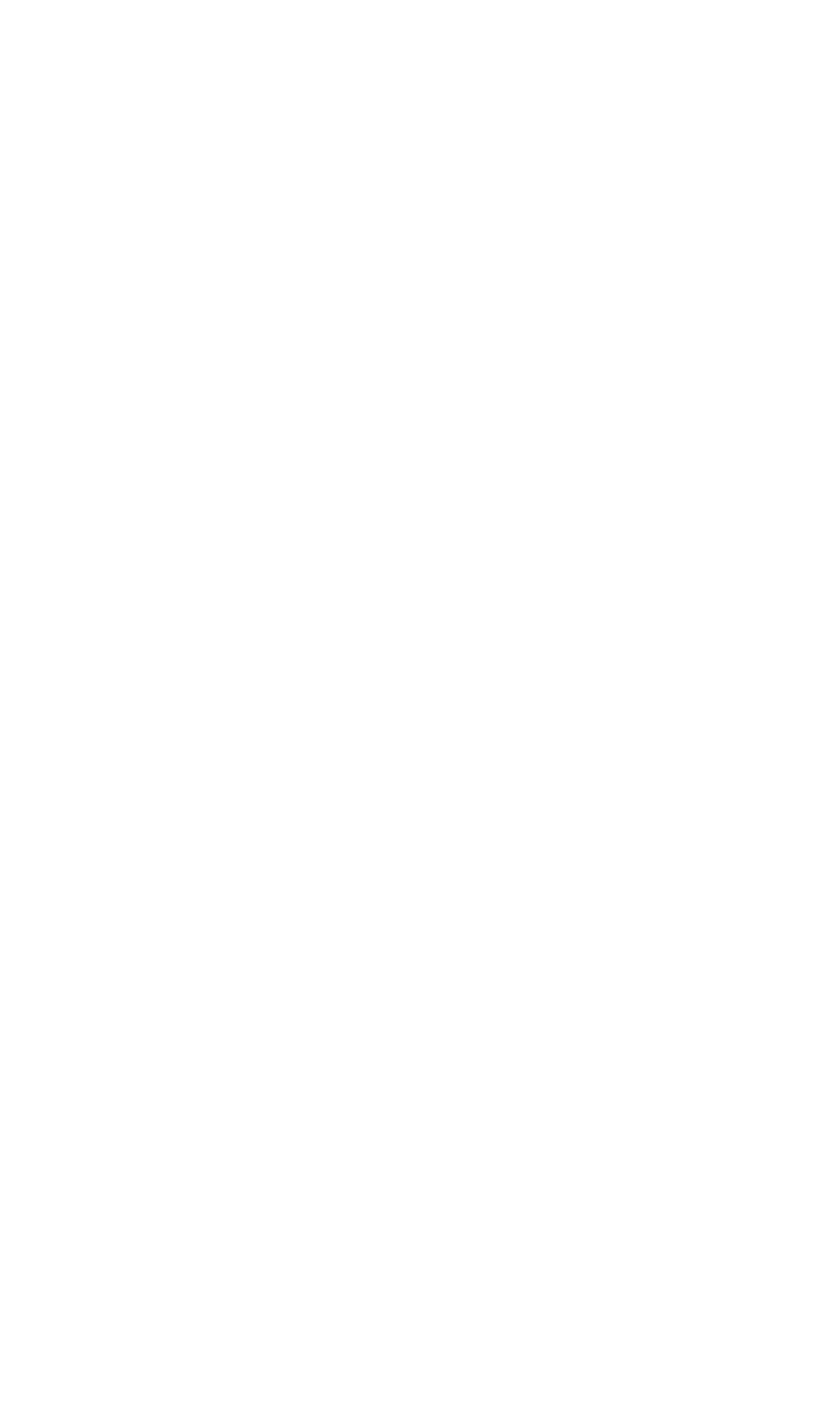Determine the bounding box coordinates of the region I should click to achieve the following instruction: "Follow on Twitter". Ensure the bounding box coordinates are four float numbers between 0 and 1, i.e., [left, top, right, bottom].

[0.038, 0.275, 0.362, 0.301]